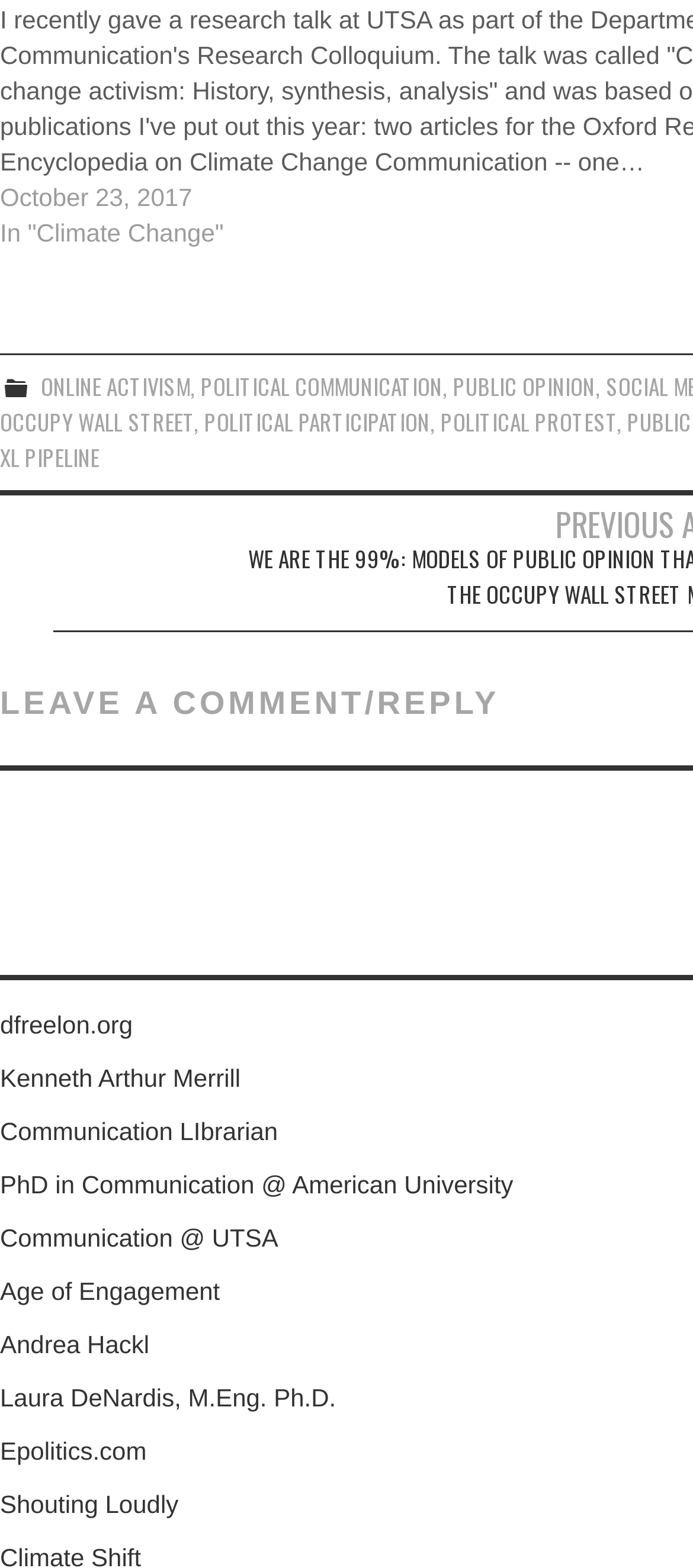Can you find the bounding box coordinates for the element to click on to achieve the instruction: "Visit POLITICAL COMMUNICATION"?

[0.29, 0.236, 0.639, 0.257]